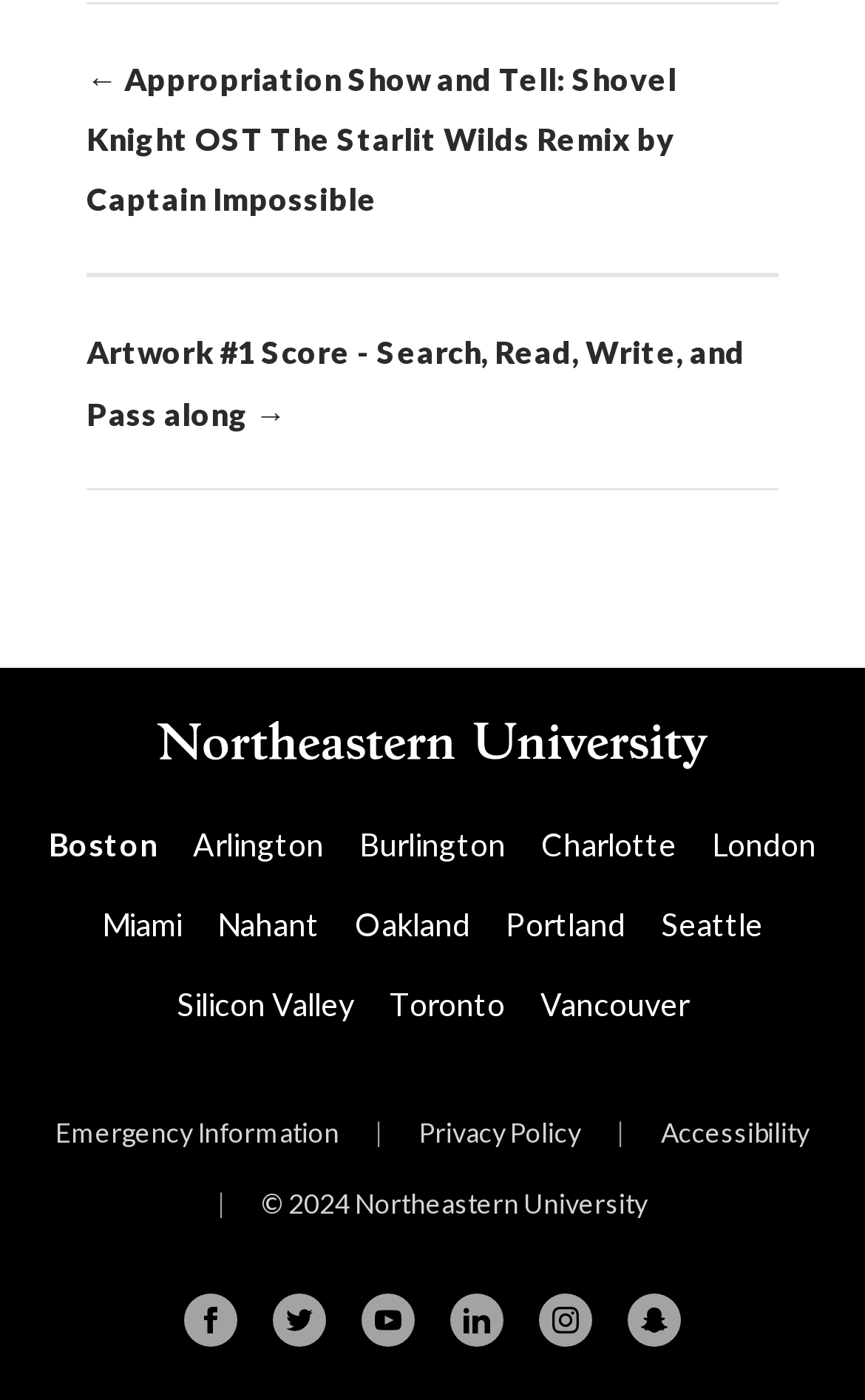Provide your answer to the question using just one word or phrase: What is the name of the university?

Northeastern University